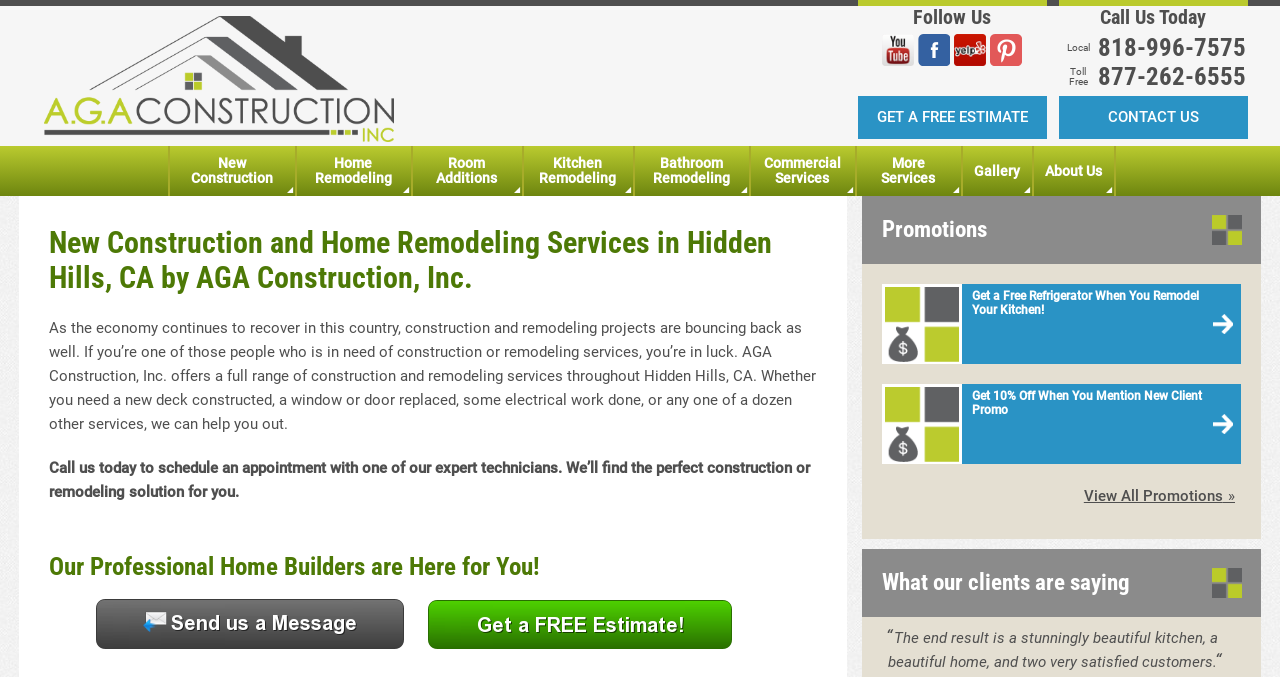Respond with a single word or phrase for the following question: 
What is the location of the company?

Hidden Hills, CA